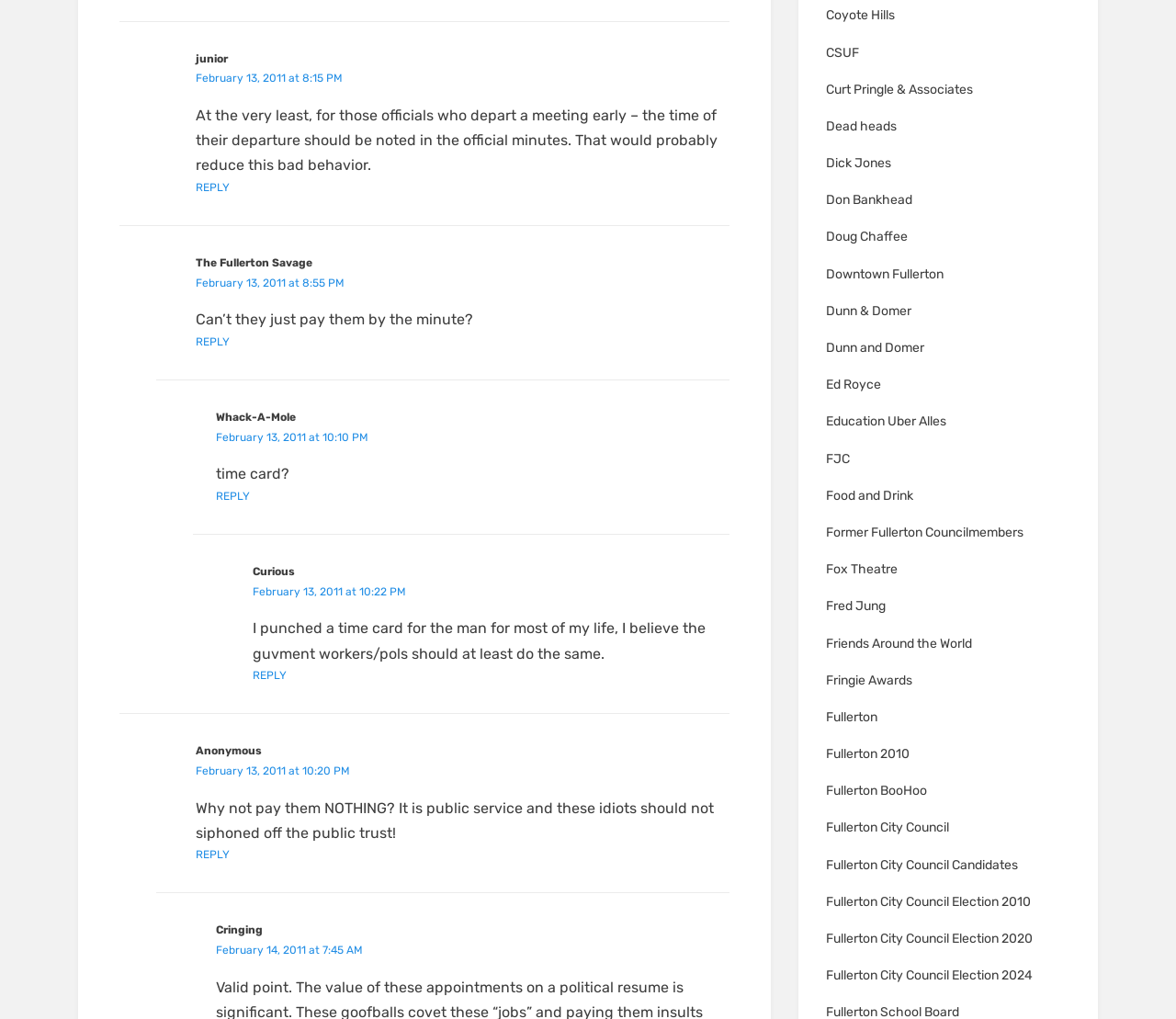Determine the bounding box coordinates for the area you should click to complete the following instruction: "Reply to Curious".

[0.215, 0.653, 0.244, 0.665]